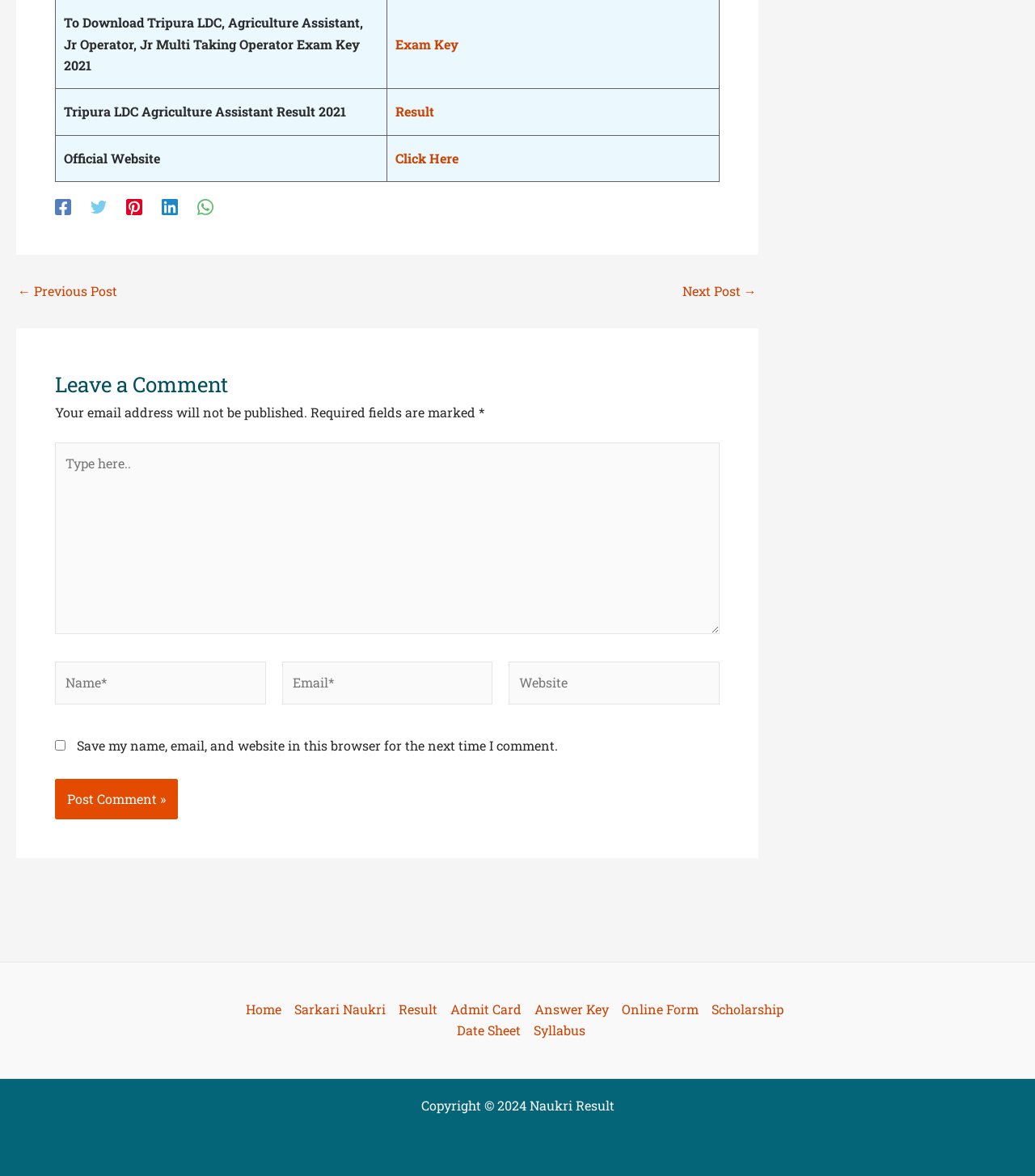Respond with a single word or phrase to the following question: What is the purpose of the checkbox?

Save comment info